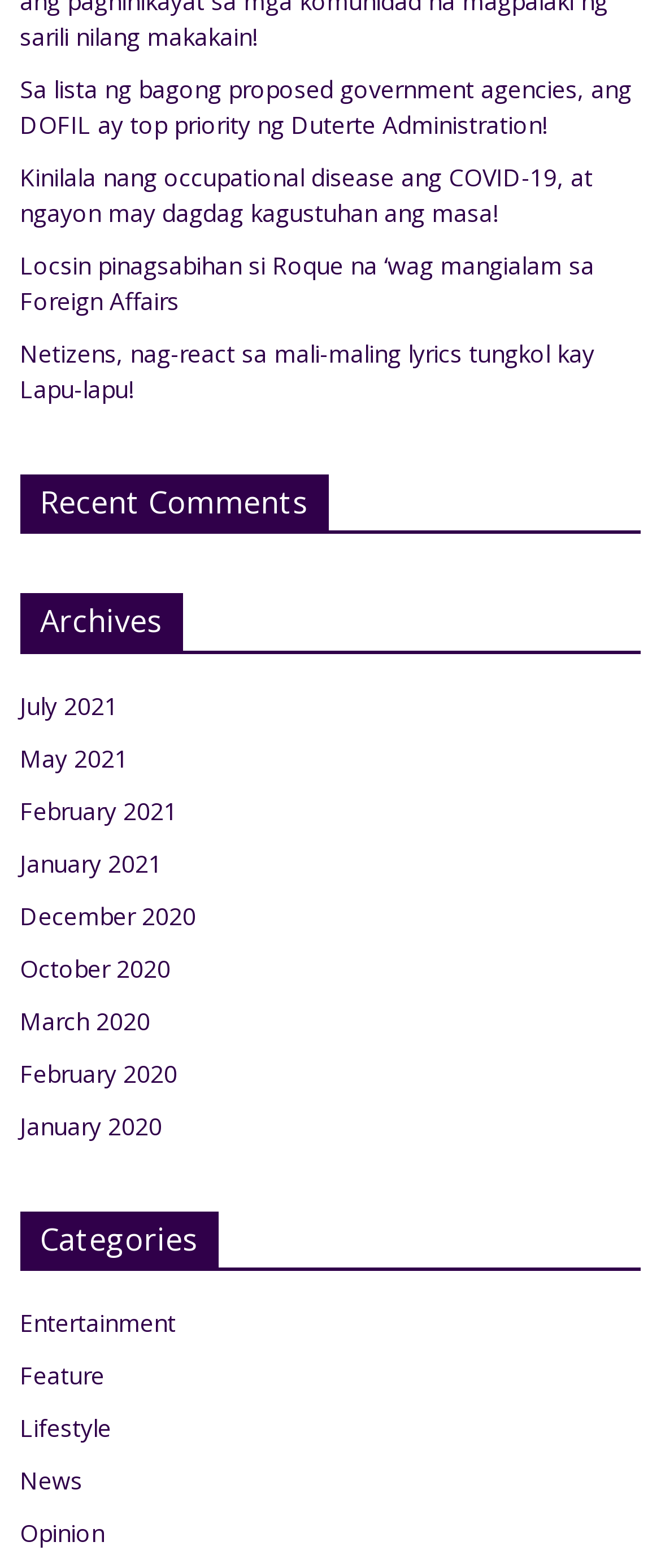What is the title of the first link on the webpage?
Based on the visual content, answer with a single word or a brief phrase.

Sa lista ng bagong proposed government agencies, ang DOFIL ay top priority ng Duterte Administration!